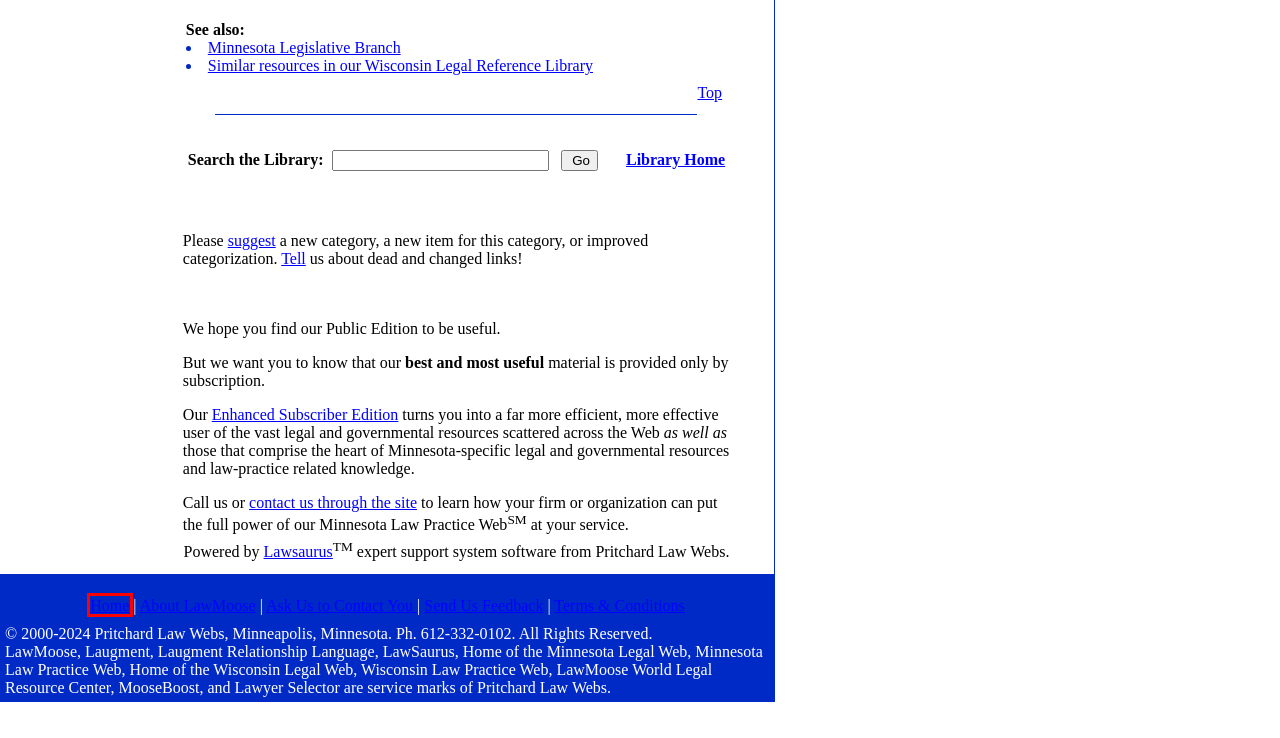Given a screenshot of a webpage with a red bounding box around an element, choose the most appropriate webpage description for the new page displayed after clicking the element within the bounding box. Here are the candidates:
A. LawMoose! World Legal Resource Center- Legal Search Engine and Community Knowledge Server
B. Minnesota Legal Periodical Index on LawMoose: Prepared by the Minnesota State Law Library.
C. LawMoose Community Legal Webs - Minnesota, Wisconsin, World
D. LawMoose Legal Search Engine
E. LawMoose!- Legal Search Engine and Community Knowledge Server
F. LawMoose!- Home of the Wisconsin Legal Web- Legal Search Engine and Community Knowledge Server
G. LawMoose Minnesota Library
H. LawMoose!- Home of the Minnesota Legal Web- Legal Search Engine and Community Knowledge Server

E